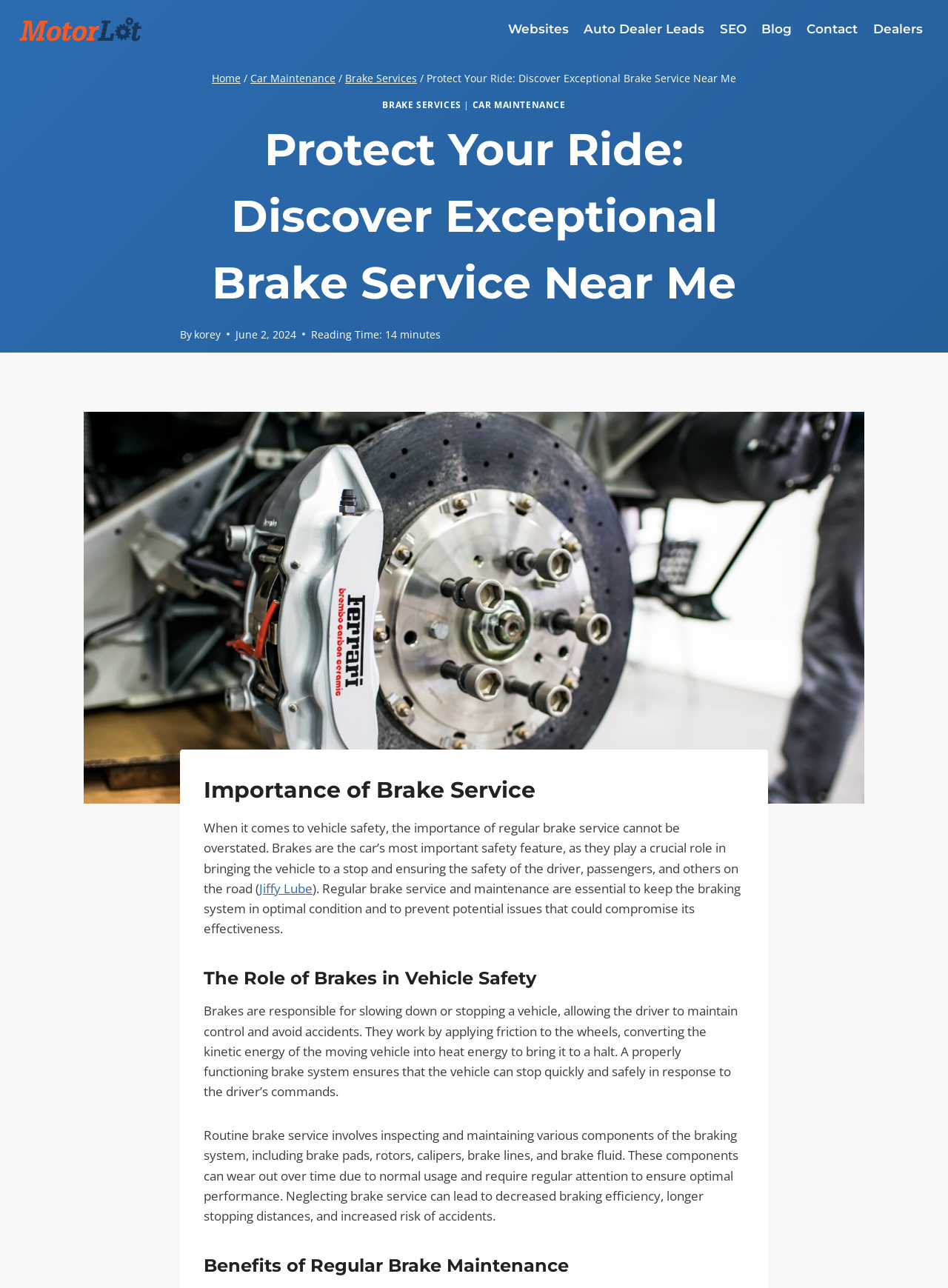Specify the bounding box coordinates of the area that needs to be clicked to achieve the following instruction: "Click on 'Contact' in the primary navigation".

[0.795, 0.009, 0.843, 0.037]